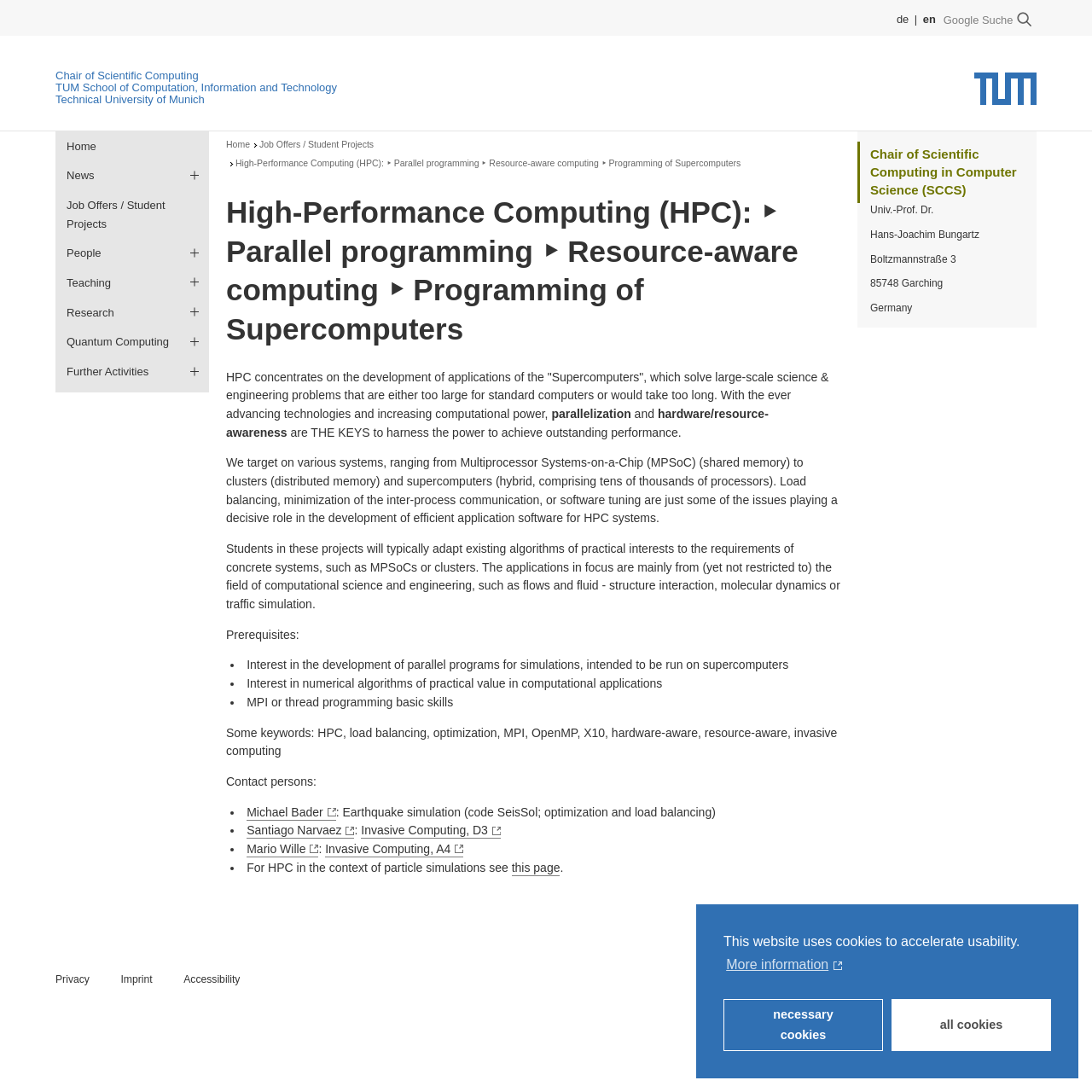Given the description of the UI element: "Job Offers / Student Projects", predict the bounding box coordinates in the form of [left, top, right, bottom], with each value being a float between 0 and 1.

[0.051, 0.175, 0.191, 0.219]